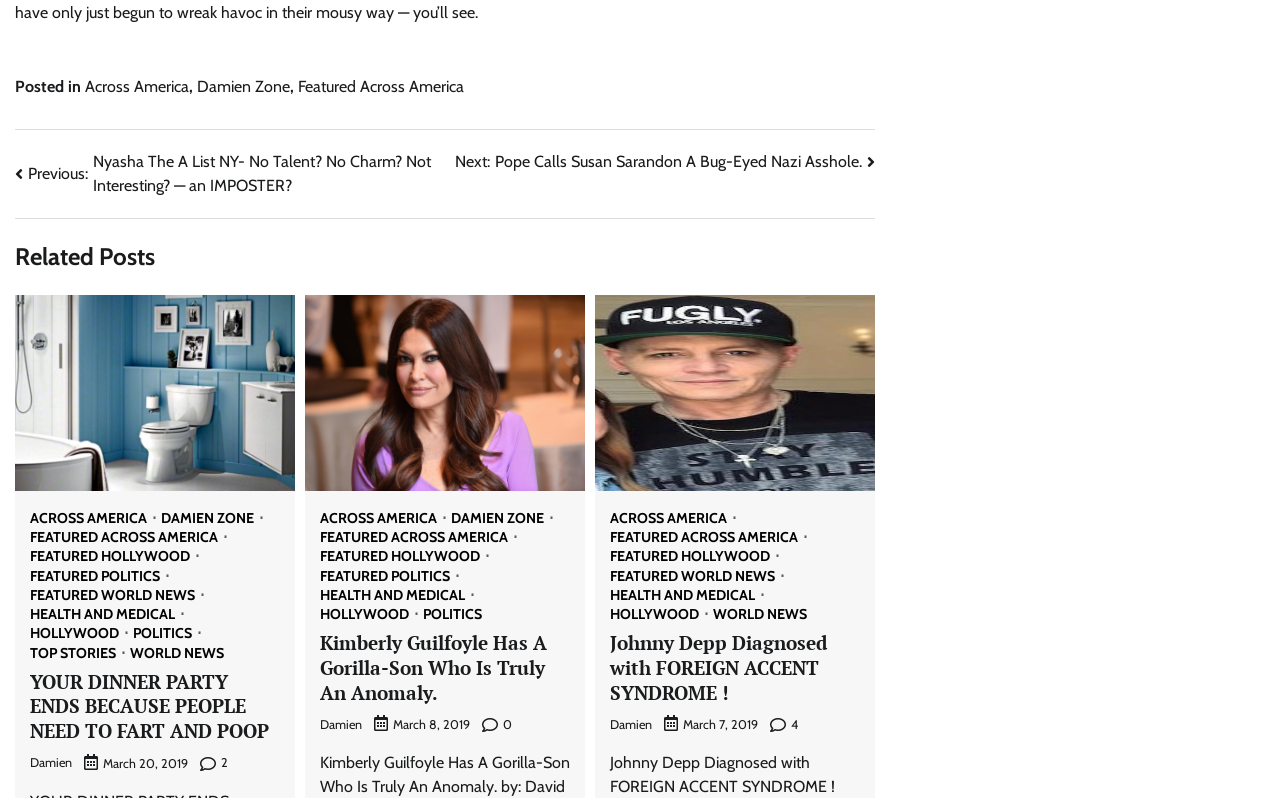Locate the bounding box coordinates of the clickable region necessary to complete the following instruction: "Click on 'Previous: Nyasha The A List NY- No Talent? No Charm? Not Interesting? — an IMPOSTER?'". Provide the coordinates in the format of four float numbers between 0 and 1, i.e., [left, top, right, bottom].

[0.012, 0.188, 0.348, 0.248]